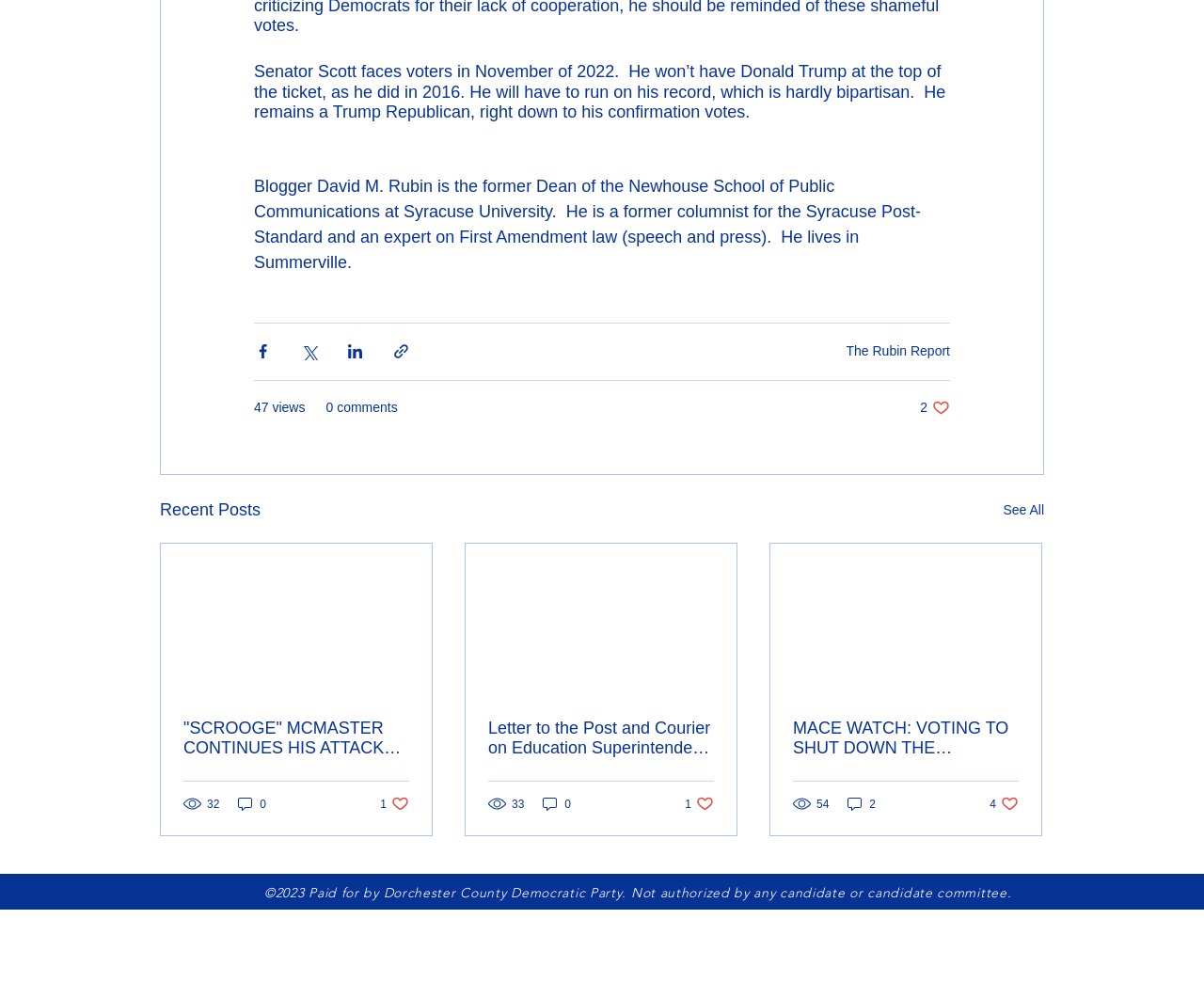What is the name of the blogger?
Using the information from the image, provide a comprehensive answer to the question.

I found the text 'Blogger David M. Rubin is the former Dean of the Newhouse School of Public Communications at Syracuse University.' on the webpage, which indicates that the blogger's name is David M. Rubin.